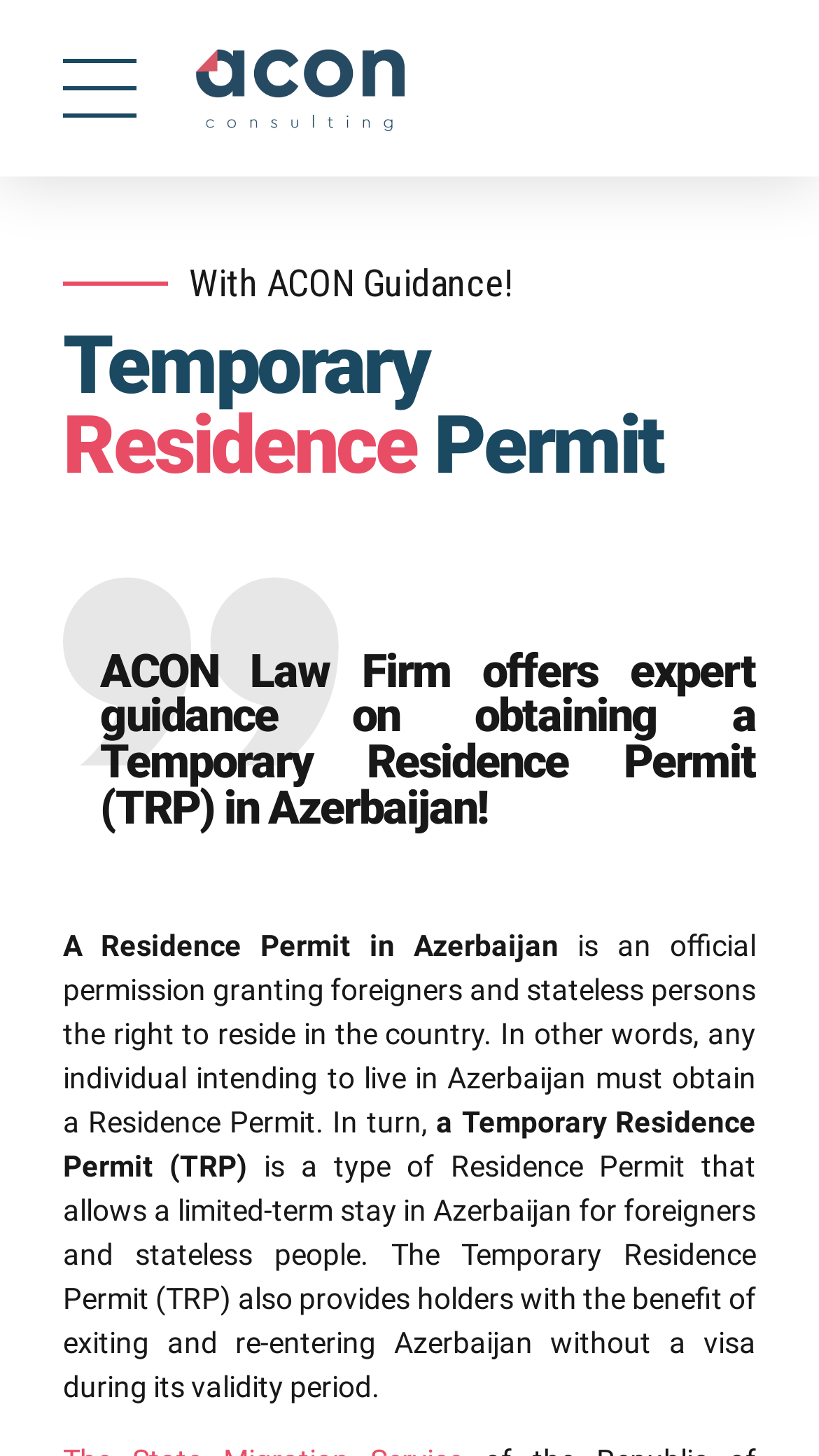What is the purpose of a Residence Permit in Azerbaijan?
Can you give a detailed and elaborate answer to the question?

Based on the webpage content, I found that a Residence Permit in Azerbaijan is an official permission granting foreigners and stateless persons the right to reside in the country.